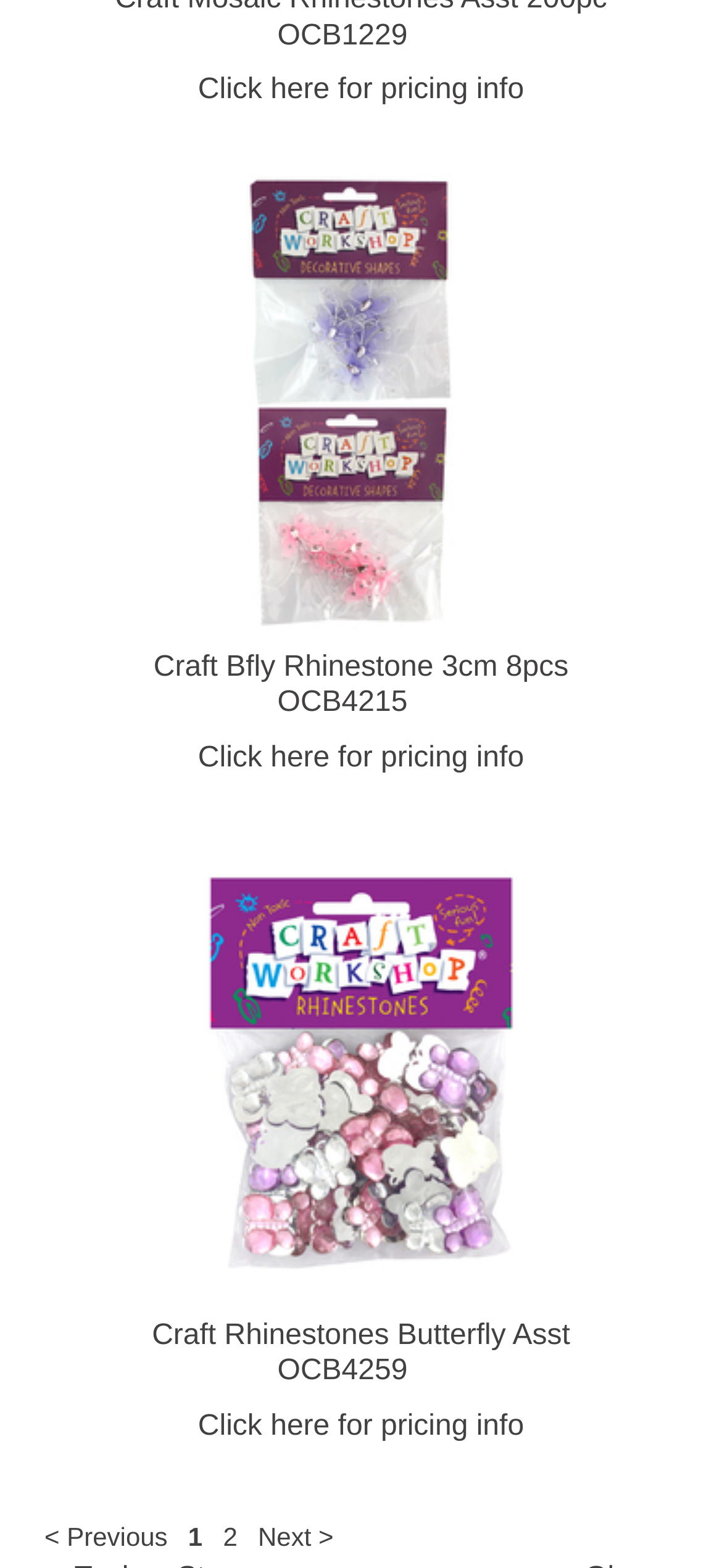Please indicate the bounding box coordinates for the clickable area to complete the following task: "View product details". The coordinates should be specified as four float numbers between 0 and 1, i.e., [left, top, right, bottom].

[0.179, 0.247, 0.821, 0.267]